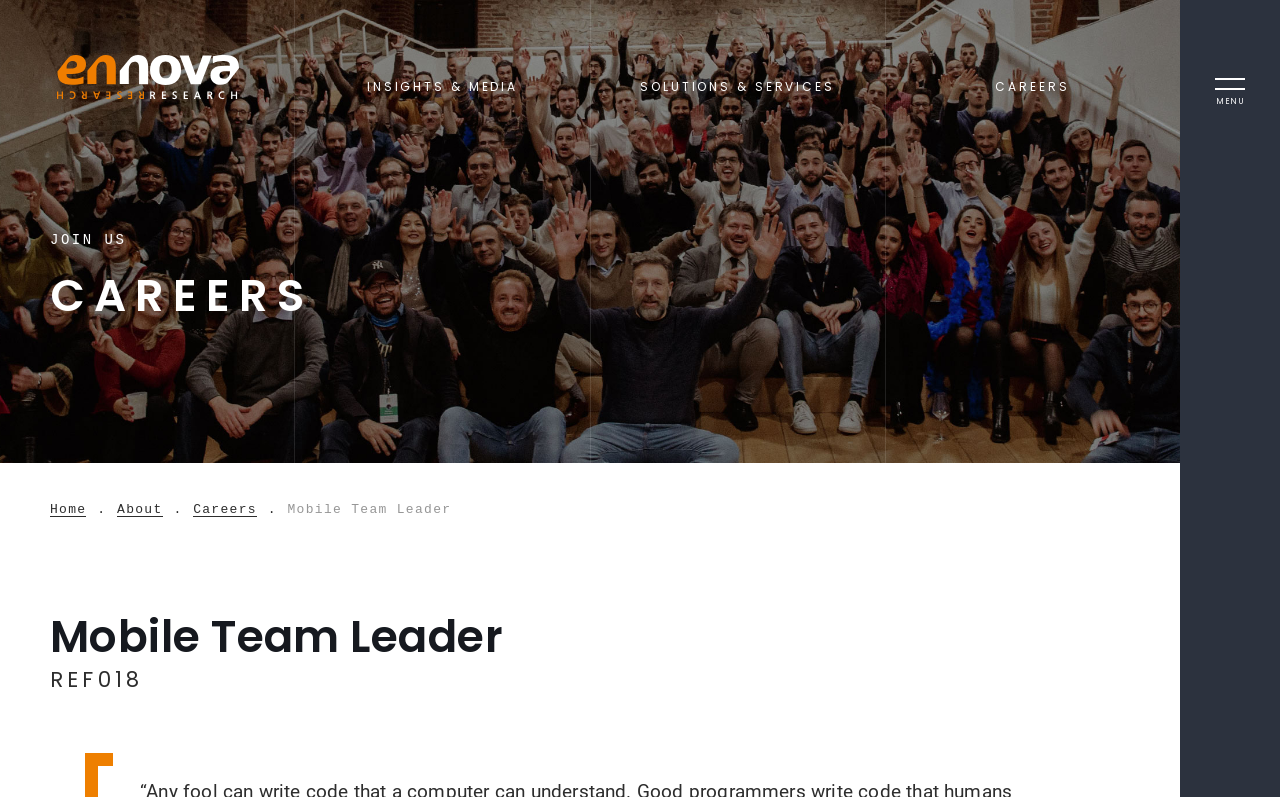Locate the bounding box coordinates of the clickable region to complete the following instruction: "View the image below."

[0.438, 0.865, 0.562, 0.92]